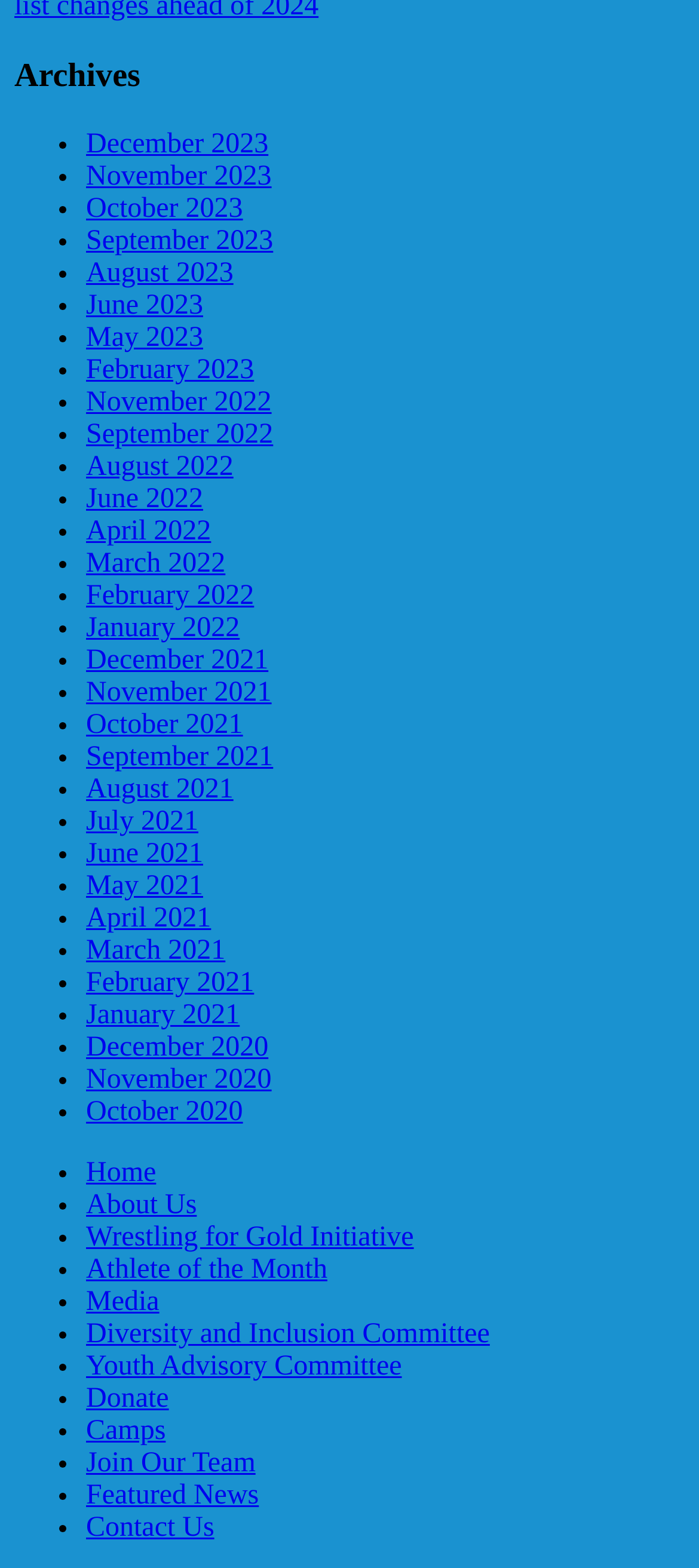Extract the bounding box for the UI element that matches this description: "Editorial Board".

None